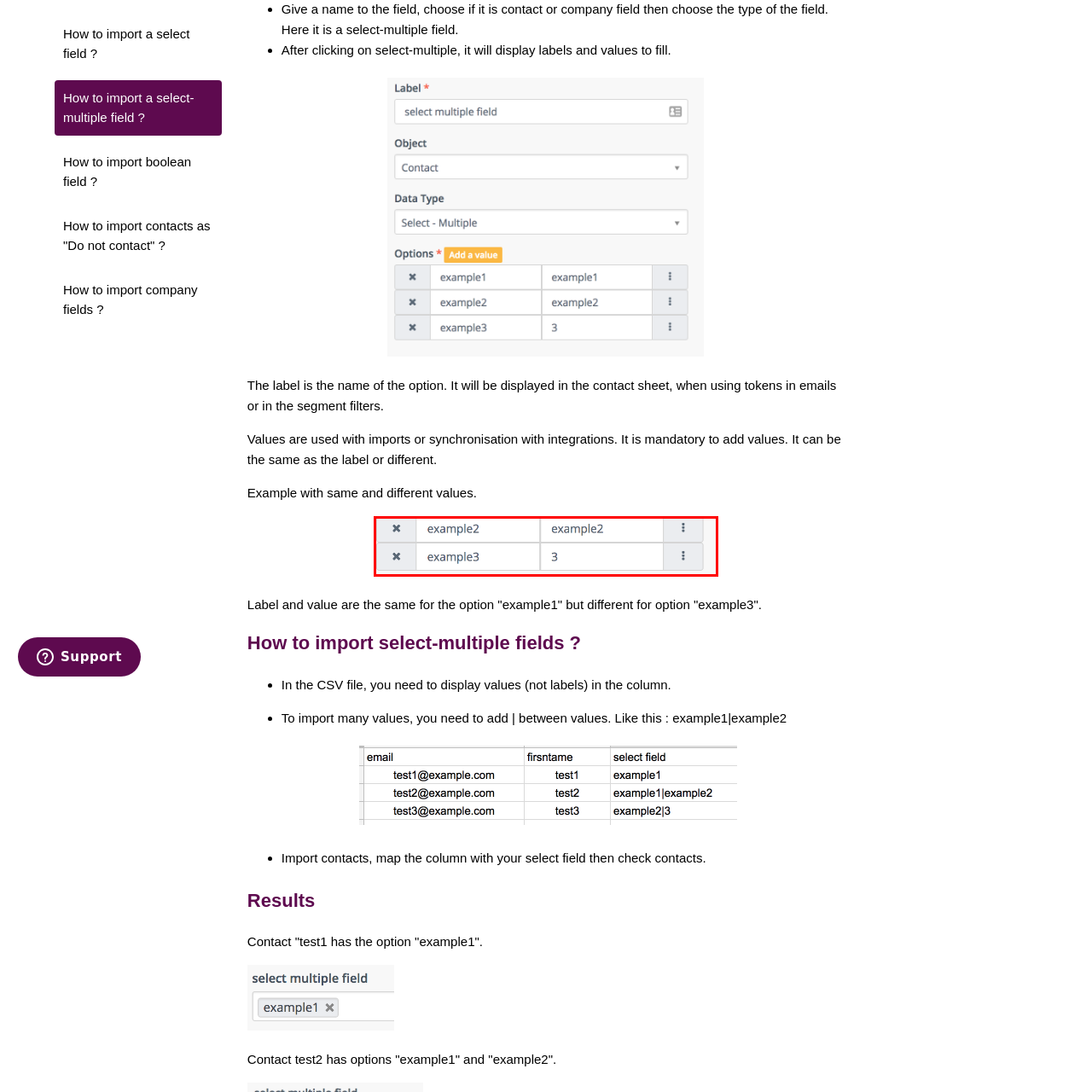Compose a thorough description of the image encased in the red perimeter.

This image illustrates a select-multiple field in a user interface, showcasing two rows of options labeled "example2" and "example3," along with their associated values. The layout emphasizes the categories, indicating that the left column displays the option names while the right column presents corresponding values or identifiers. This format is essential for users to clearly identify and manage multiple options associated with contacts or data entries. The presence of checkmark symbols in the left column suggests these options may be selected for further processing, highlighting the interactive nature of the interface. Overall, this visual component plays a critical role in effectively managing contact data within the system.